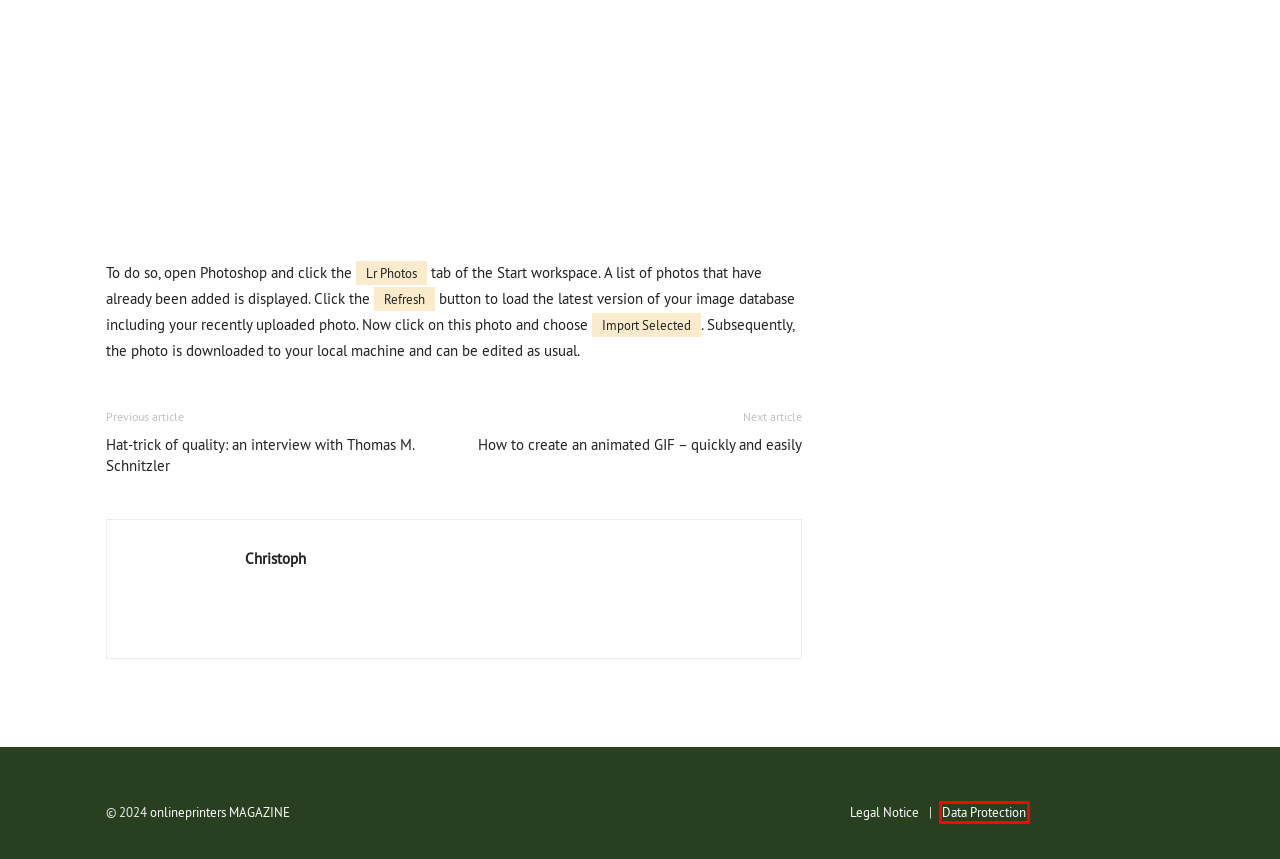You are given a screenshot of a webpage with a red rectangle bounding box. Choose the best webpage description that matches the new webpage after clicking the element in the bounding box. Here are the candidates:
A. Hat-trick of quality: an interview with Thomas M. Schnitzler
B. Marketing & Insights - onlineprinters.ie MAGAZINE
C. Legal Notice - onlineprinters.ie MAGAZINE
D. Christmas window dressing: Tips, trends and inspiration
E. Free fonts | onlineprinters.ie Magazine
F. Data Protection - onlineprinters.ie MAGAZINE
G. Christoph, author ononlineprinters.ie MAGAZINE
H. %%title%% %%page%%

F